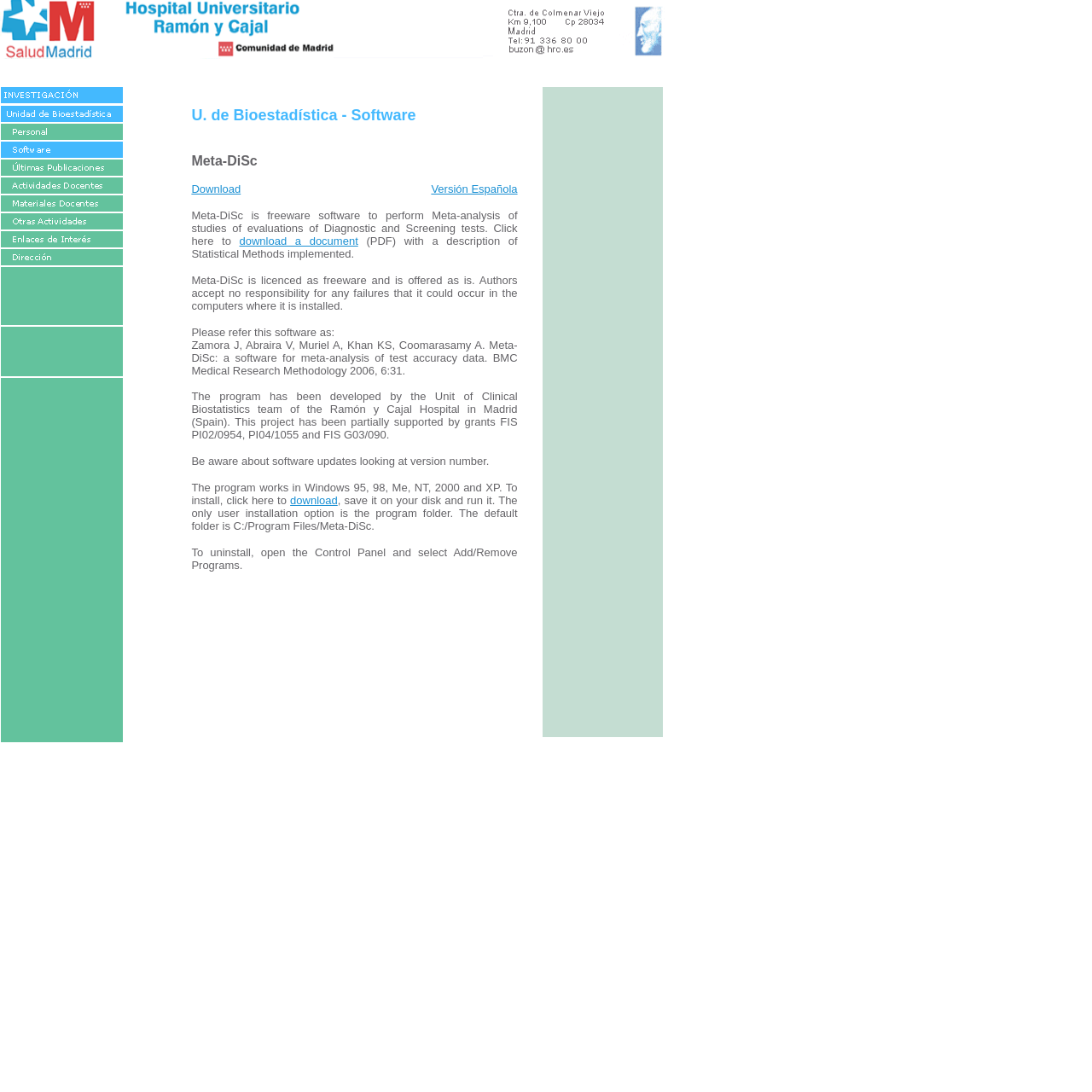Give a detailed account of the webpage.

The webpage is about the Meta-DiSc software, a freeware tool for meta-analysis of diagnostic and screening tests. At the top, there is a small image, followed by a table with multiple rows, each containing a link and an image. 

Below this table, there is a larger section with a heading "U. de Bioestadística - Software" and a description of the Meta-DiSc software. The description explains that the software is freeware, provides information on its functionality, and mentions the institutions involved in its development. 

There are also instructions on how to download and install the software, including a link to download a PDF document with a description of the statistical methods implemented. Additionally, there is information on the software's licensing and the authors' disclaimer of responsibility for any failures that may occur during installation. 

The webpage has a simple layout with a focus on providing information about the Meta-DiSc software.